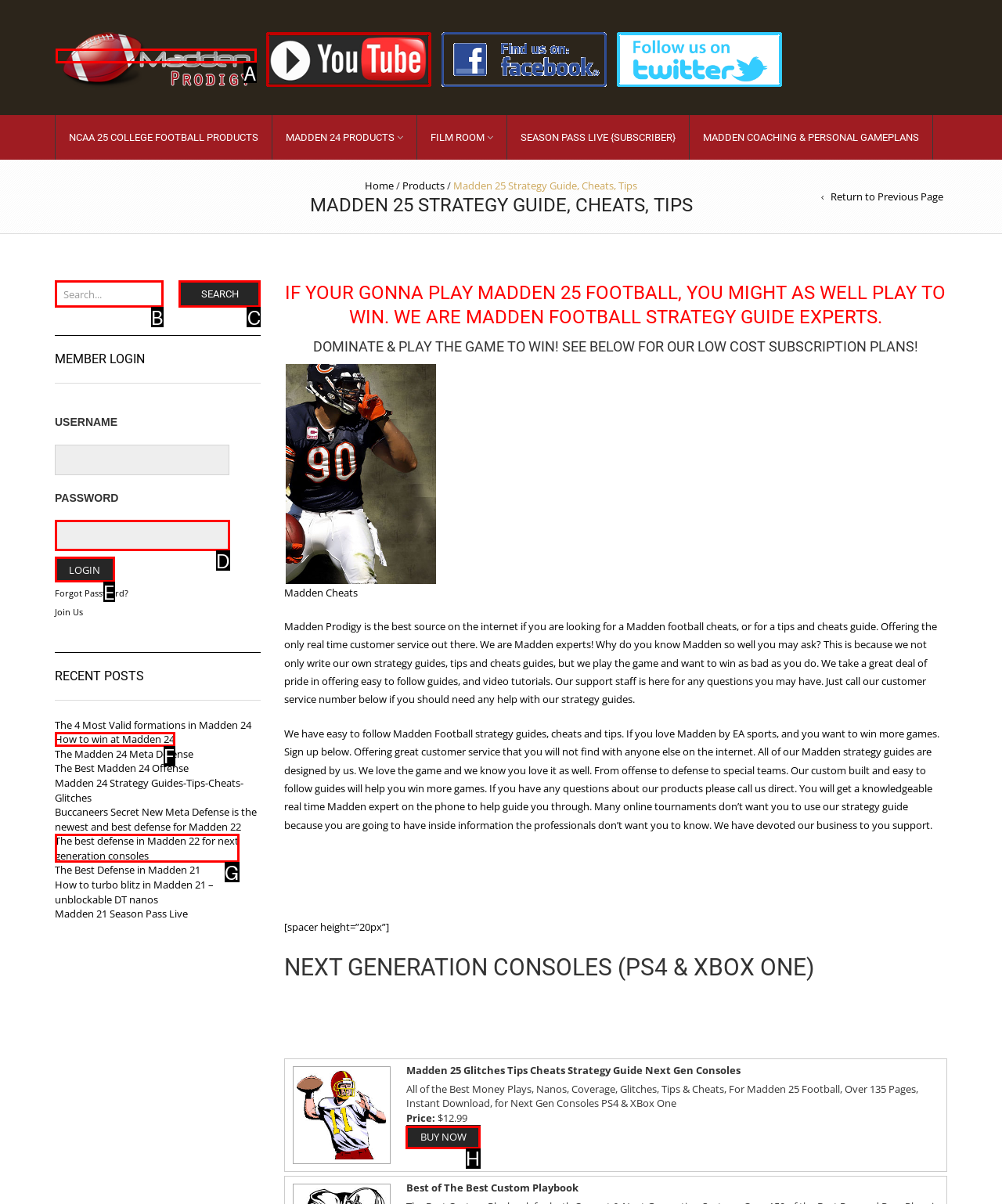Which HTML element should be clicked to fulfill the following task: Buy Madden 25 Glitches Tips Cheats Strategy Guide?
Reply with the letter of the appropriate option from the choices given.

H